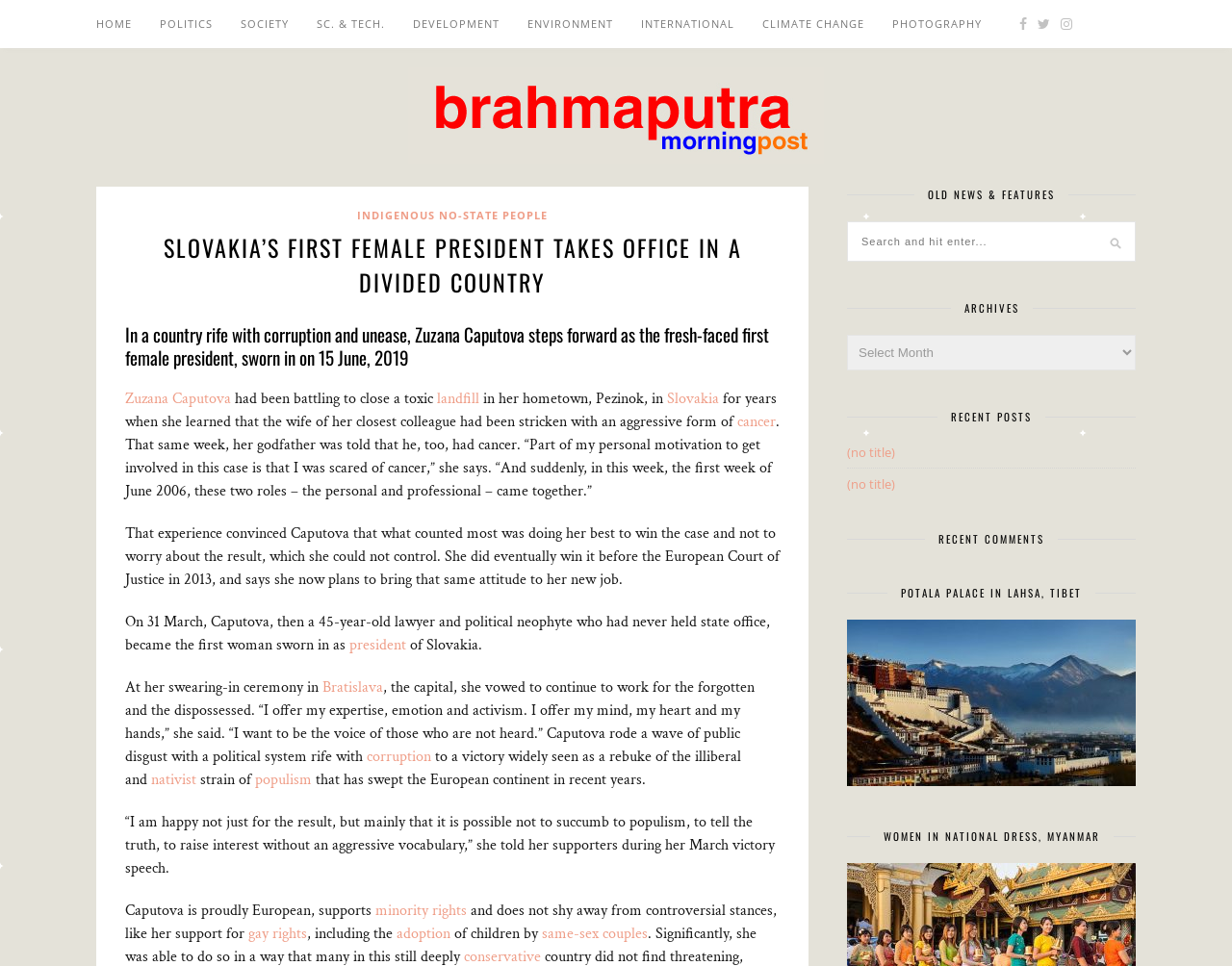Please find the bounding box for the UI component described as follows: "alt="The Brahmapura Morning Times"".

[0.331, 0.153, 0.669, 0.173]